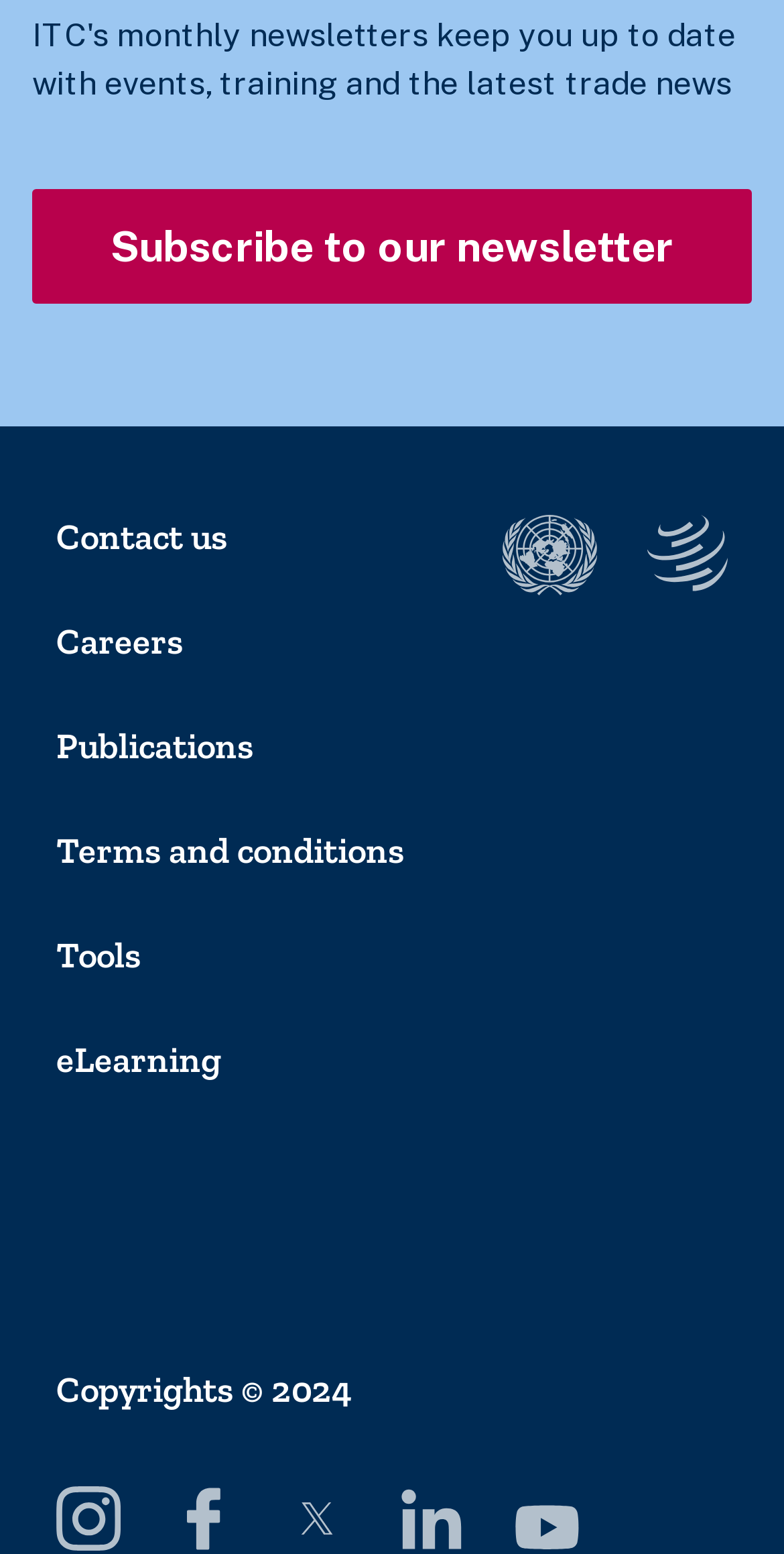Can you find the bounding box coordinates for the element that needs to be clicked to execute this instruction: "Open Instagram"? The coordinates should be given as four float numbers between 0 and 1, i.e., [left, top, right, bottom].

[0.072, 0.956, 0.154, 0.998]